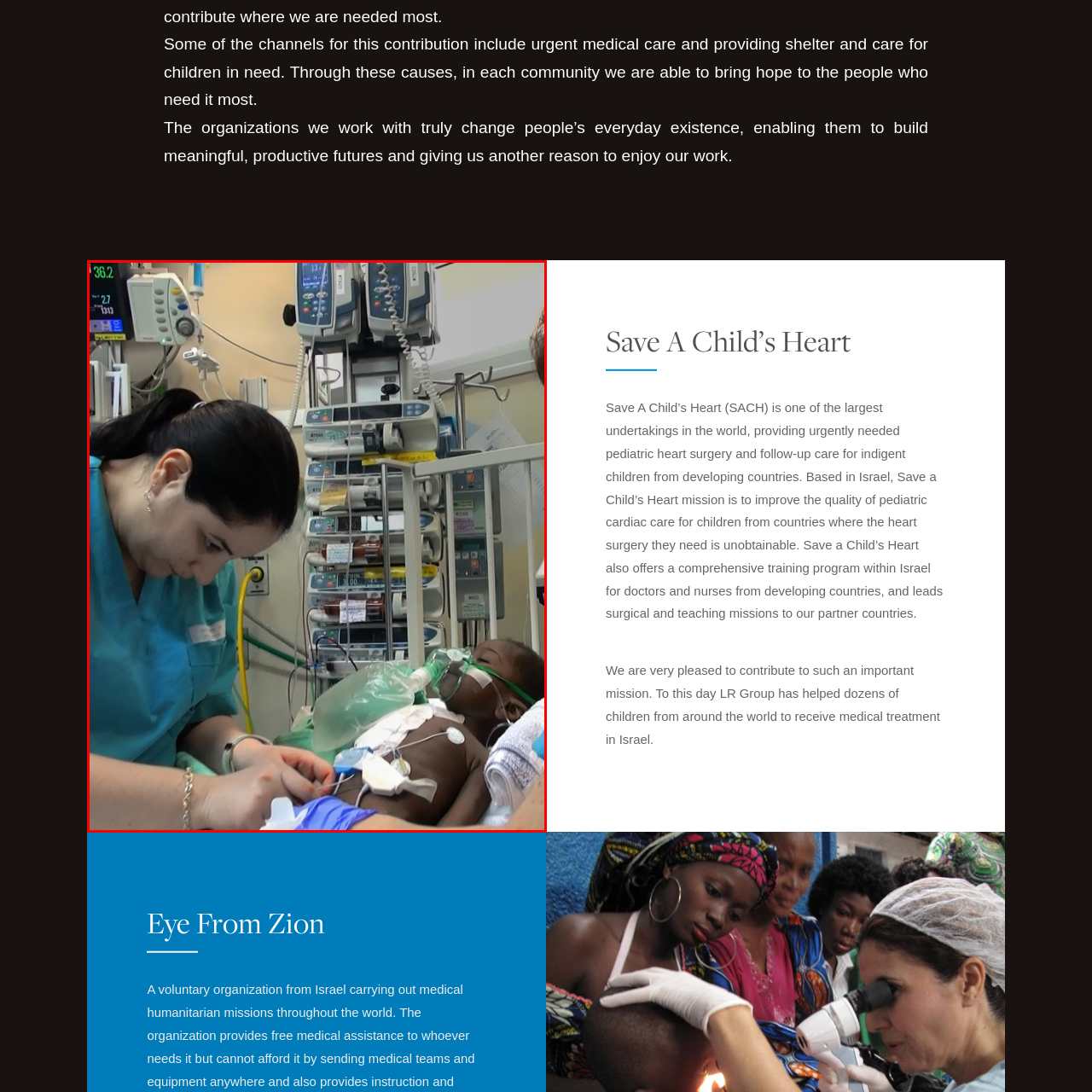Take a close look at the image outlined by the red bounding box and give a detailed response to the subsequent question, with information derived from the image: What is the patient connected to?

According to the caption, the patient is connected to various monitors and medical equipment, specifically mentioned are a ventilator and IV lines, which are essential for their critical care.